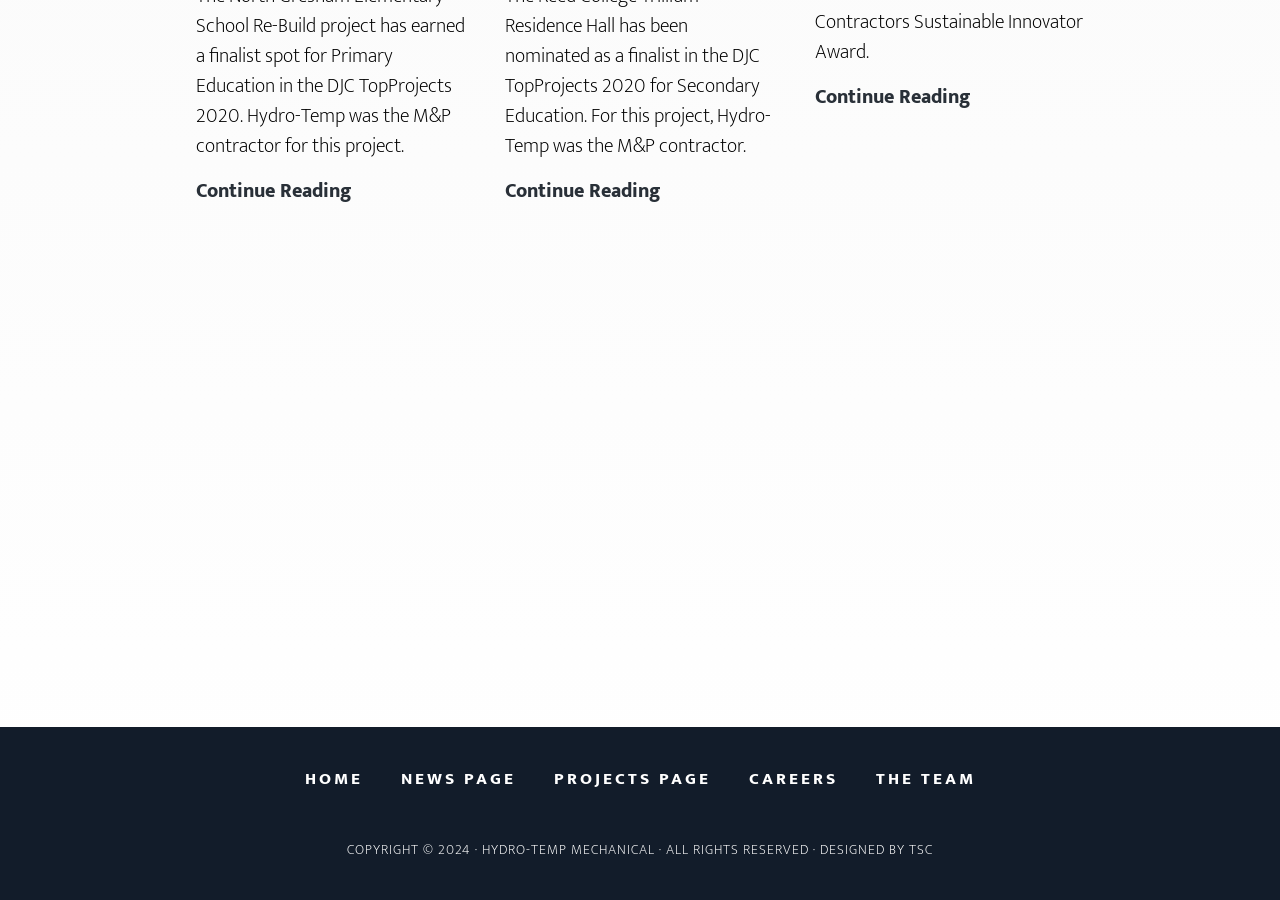Based on the provided description, "Hydro-Temp Mechanical", find the bounding box of the corresponding UI element in the screenshot.

[0.377, 0.932, 0.512, 0.957]